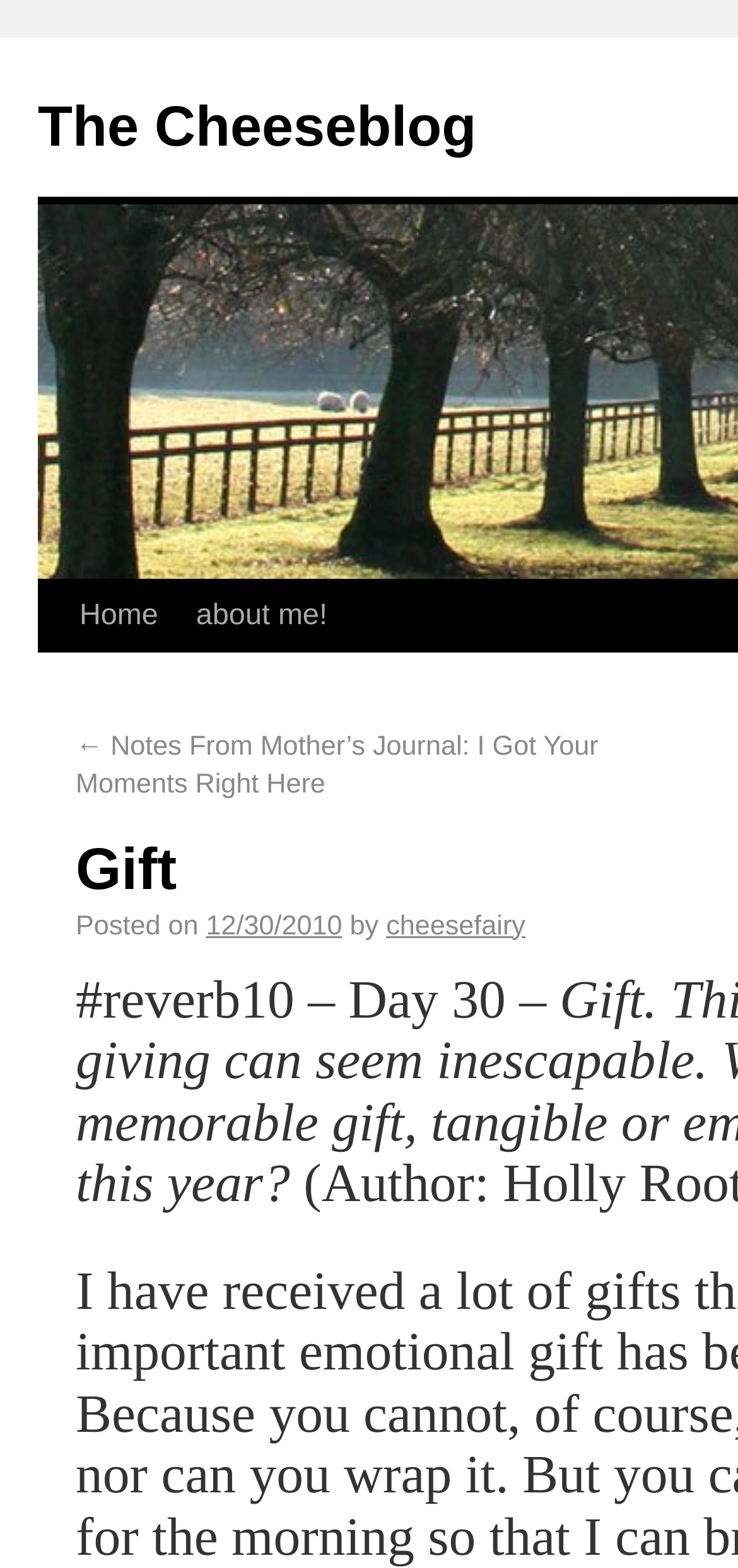Articulate a detailed summary of the webpage's content and design.

The webpage appears to be a blog, specifically "The Cheeseblog", with a focus on a gift-related topic. At the top left, there is a link to "The Cheeseblog" itself, followed by two links, "Home" and "about me!", positioned horizontally to the right. 

Below these links, there is a blog post titled "← Notes From Mother’s Journal: I Got Your Moments Right Here". The post includes a publication date, "12/30/2010", and the author's name, "cheesefairy". The text "Posted on" and "by" are positioned above and below the date and author's name, respectively. 

Further down, there is a brief description or tag, "#reverb10 – Day 30 –", which seems to be related to the blog post. Overall, the webpage has a simple layout with a focus on the blog post and its associated metadata.